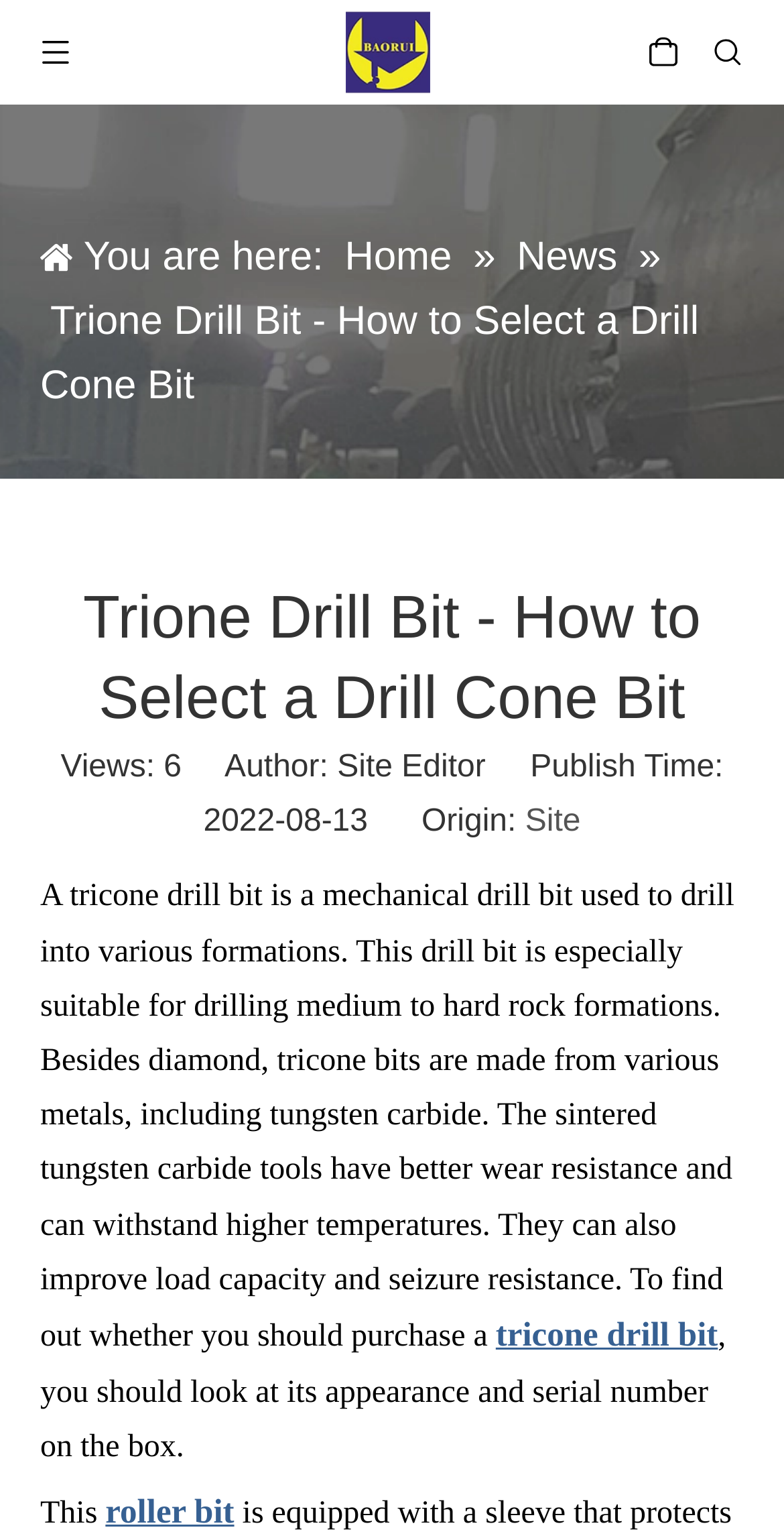Provide a comprehensive description of the webpage.

The webpage is about Trione Drill Bit, specifically discussing how to select a drill cone bit. At the top right corner, there is a link and an image, likely a social media icon or a login button. Below it, there is a button. On the top left corner, there are three images, possibly a logo or a navigation menu. 

Next to the logo, there is a link with the text "logo" and an image with the same description. Below these elements, there is a breadcrumb navigation menu with the text "You are here:" followed by links to "Home" and "News". 

The main content of the webpage starts with a heading that reads "Trione Drill Bit - How to Select a Drill Cone Bit". Below the heading, there is a paragraph of text that describes what a tricone drill bit is and its features. The text also mentions the benefits of using tricone bits, such as better wear resistance and higher temperature tolerance. 

On the right side of the main content, there is a section with metadata, including the number of views, author, publish time, and origin. There is also a link to the "Site" in this section. 

The main content continues with a paragraph that discusses how to select a tricone drill bit, mentioning the importance of looking at its appearance and serial number on the box. There is a link to "tricone drill bit" in this paragraph. At the very bottom of the page, there is a link to "roller bit".